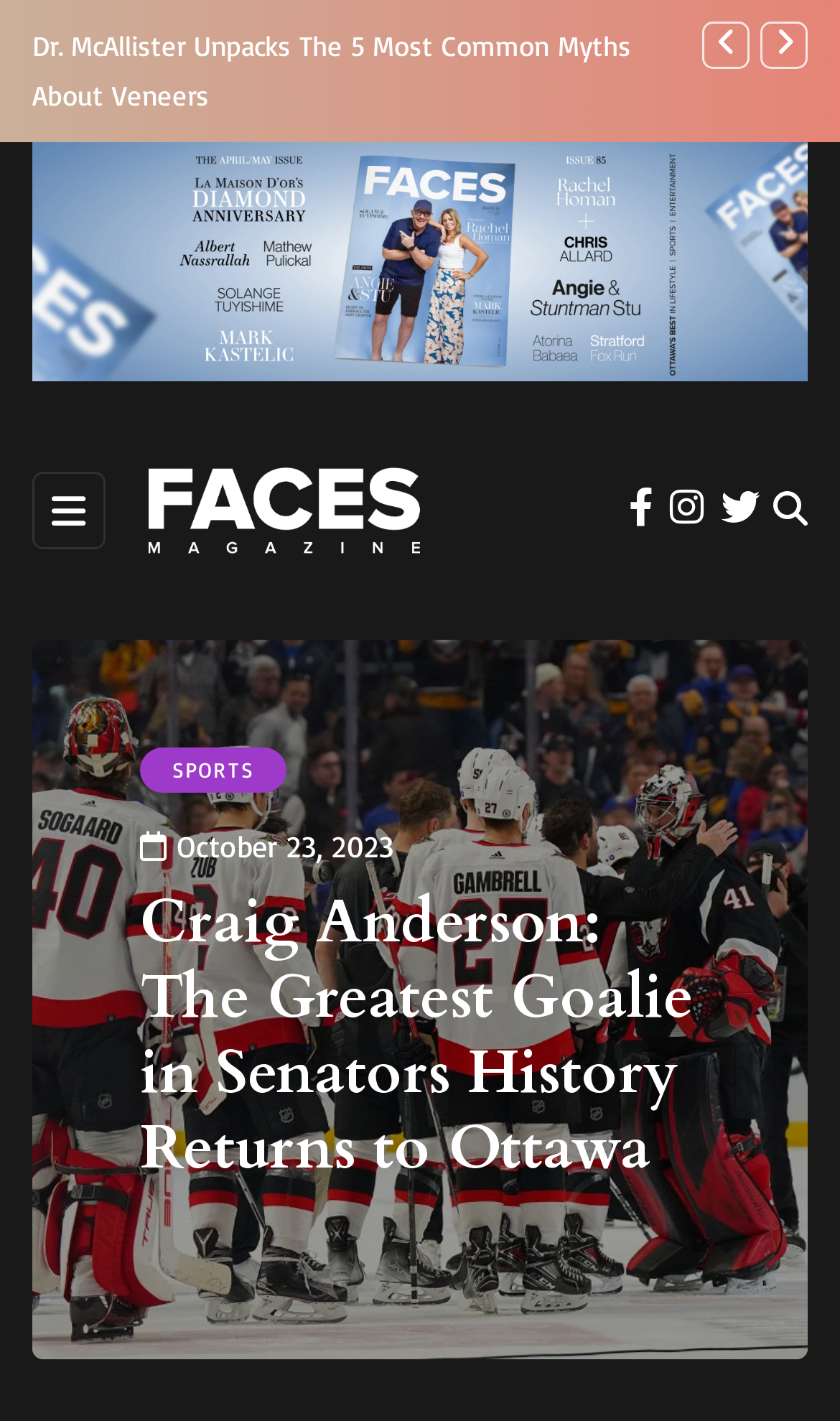What is the function of the toggle button?
Relying on the image, give a concise answer in one word or a brief phrase.

Toggle menu